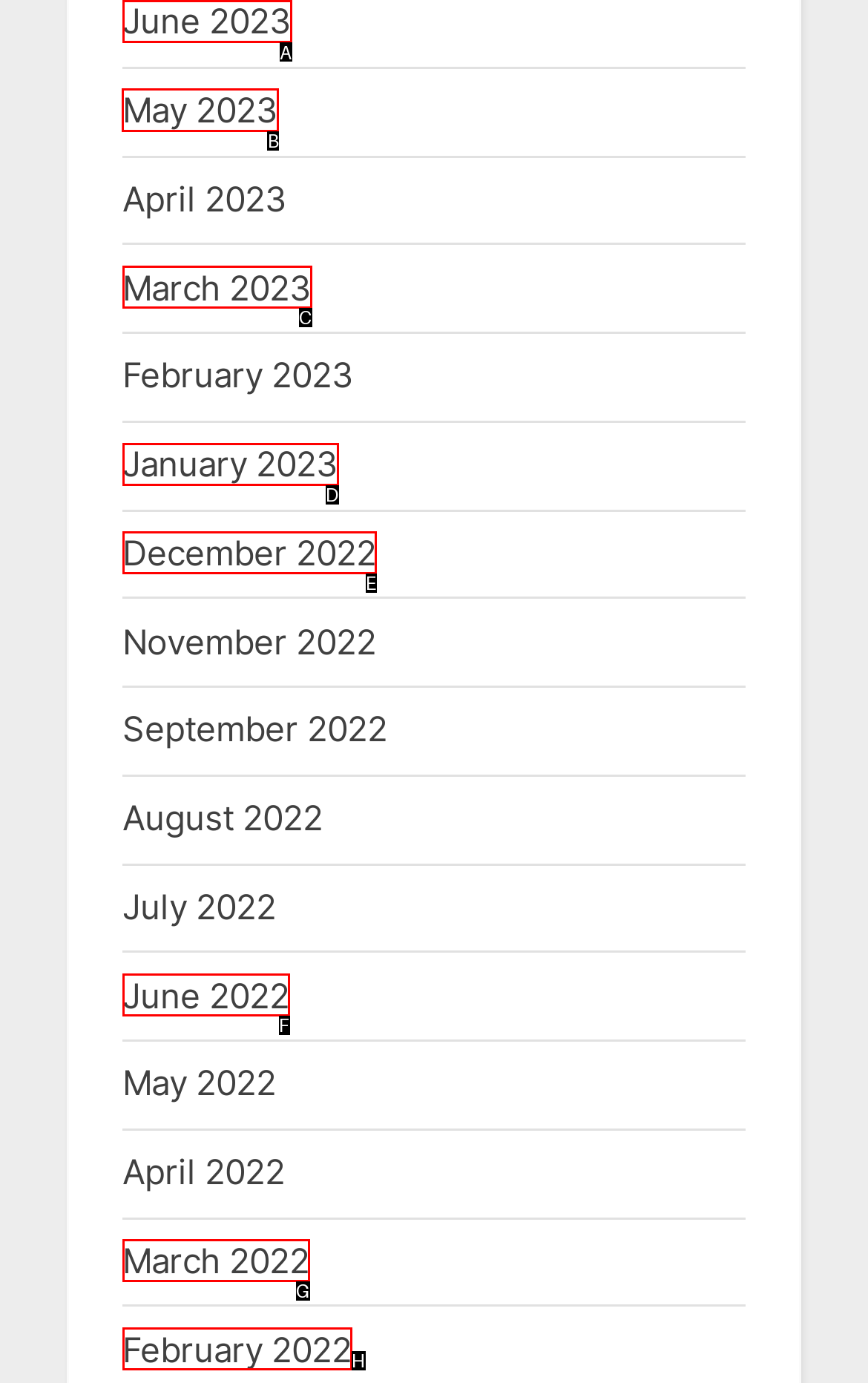What letter corresponds to the UI element to complete this task: view May 2023
Answer directly with the letter.

B